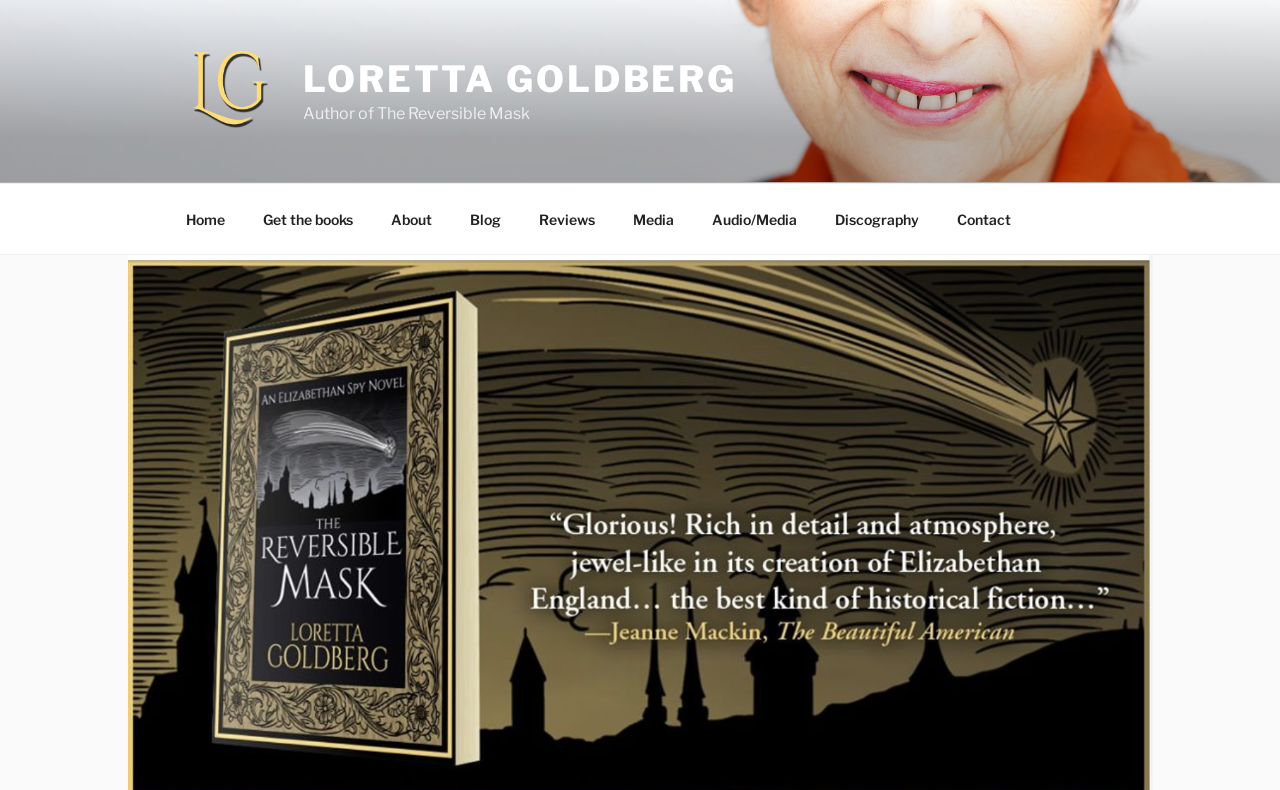Determine the bounding box coordinates of the element's region needed to click to follow the instruction: "Visit the home page". Provide these coordinates as four float numbers between 0 and 1, formatted as [left, top, right, bottom].

[0.131, 0.246, 0.189, 0.308]